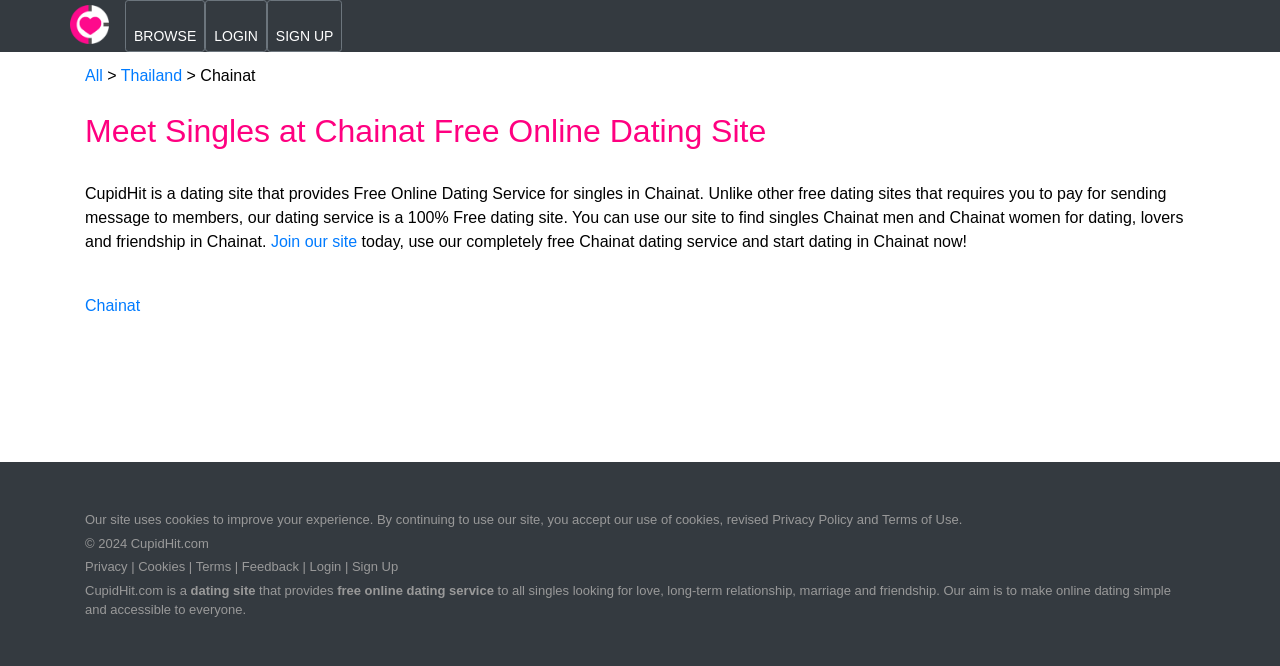Provide a single word or phrase answer to the question: 
What is the purpose of this website?

Dating service